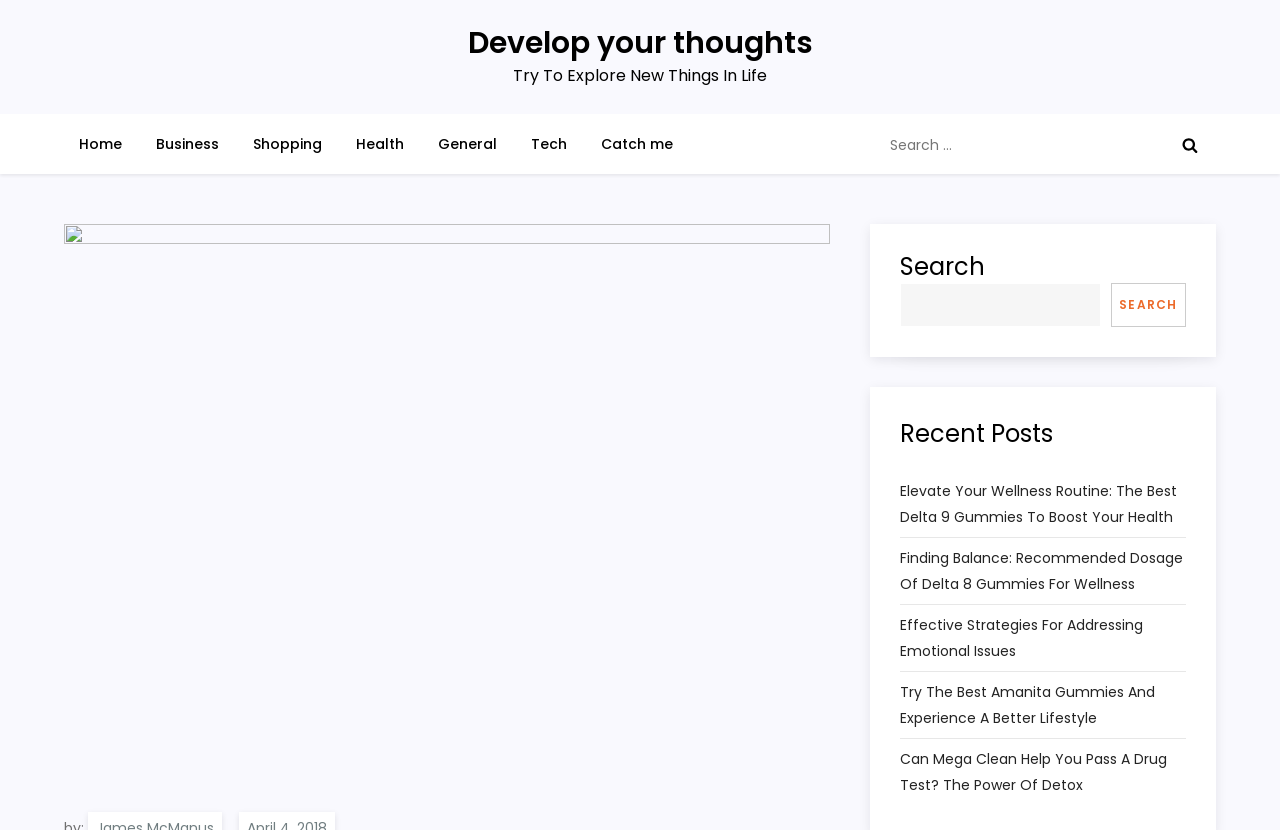Please determine the bounding box coordinates of the element's region to click in order to carry out the following instruction: "Click on the 'Home' link". The coordinates should be four float numbers between 0 and 1, i.e., [left, top, right, bottom].

[0.05, 0.137, 0.107, 0.21]